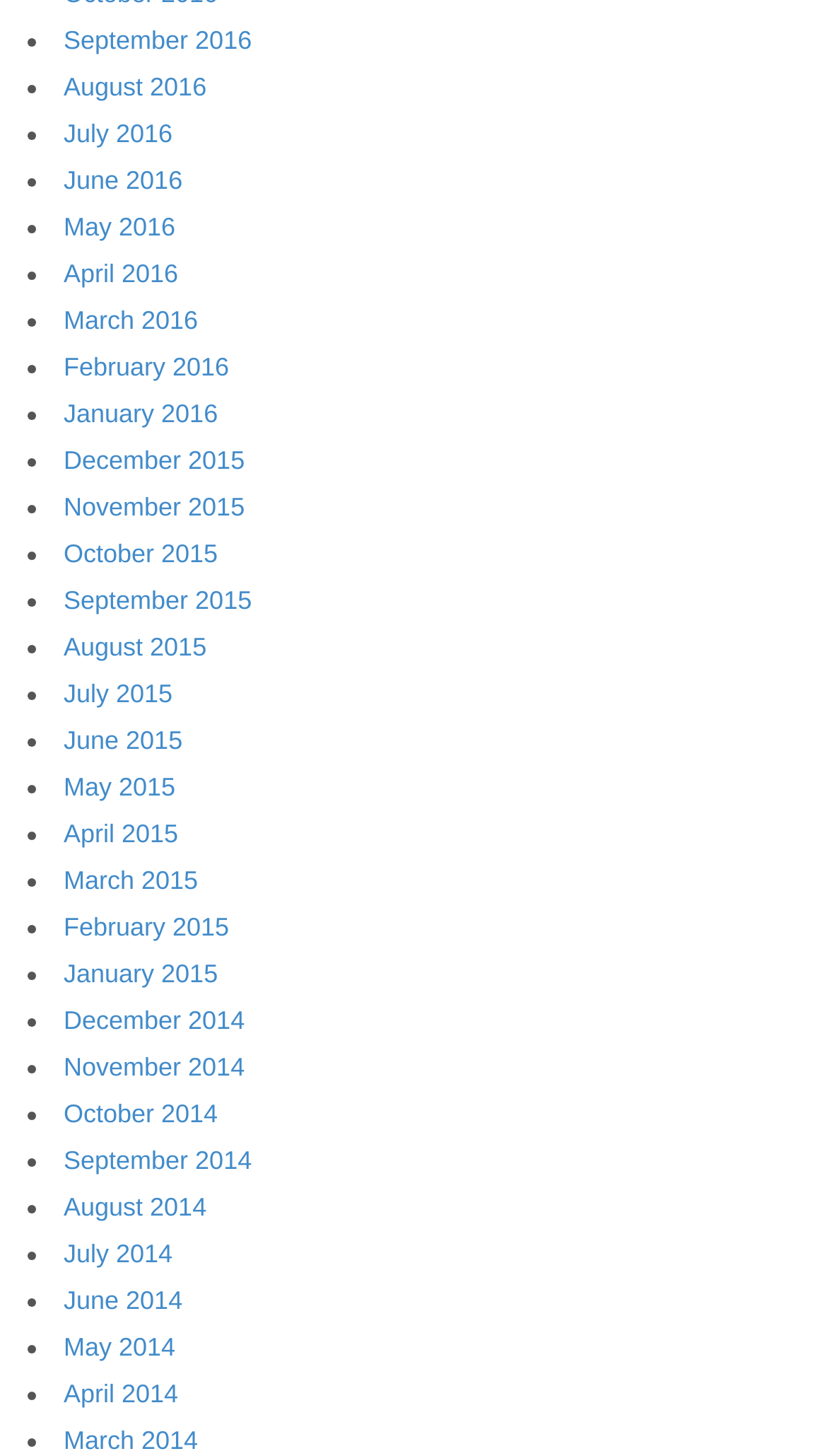Please find the bounding box coordinates of the element's region to be clicked to carry out this instruction: "View August 2015".

[0.077, 0.434, 0.25, 0.454]